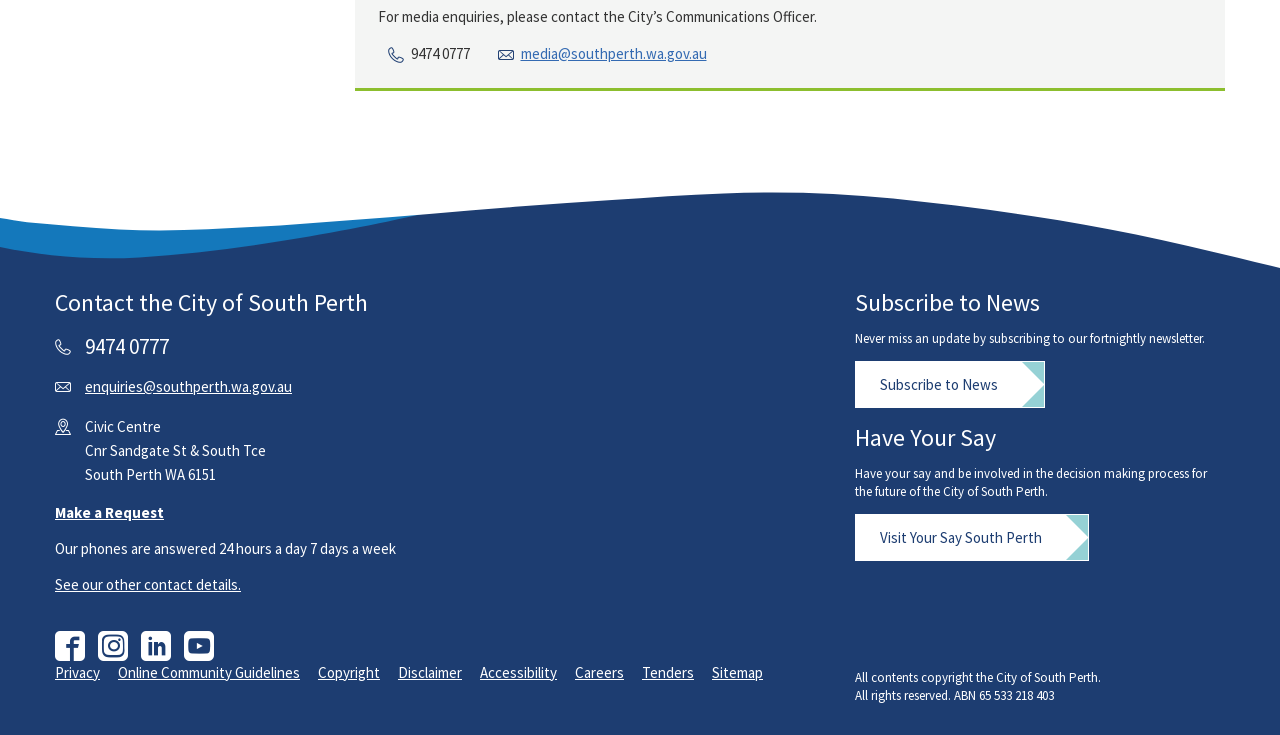Please specify the bounding box coordinates of the clickable region to carry out the following instruction: "Subscribe to the City of South Perth's newsletter". The coordinates should be four float numbers between 0 and 1, in the format [left, top, right, bottom].

[0.668, 0.492, 0.816, 0.555]